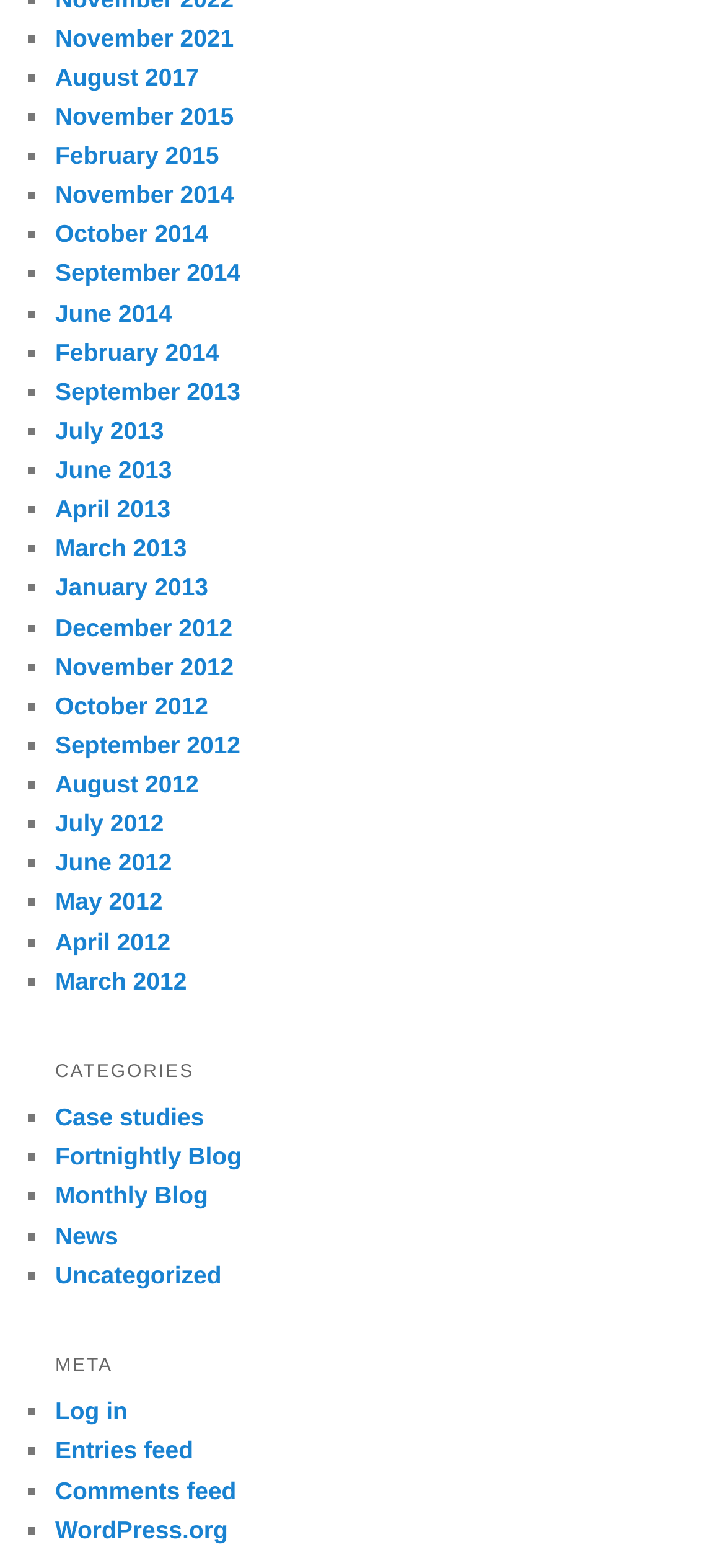Could you highlight the region that needs to be clicked to execute the instruction: "View WordPress.org"?

[0.076, 0.966, 0.314, 0.984]